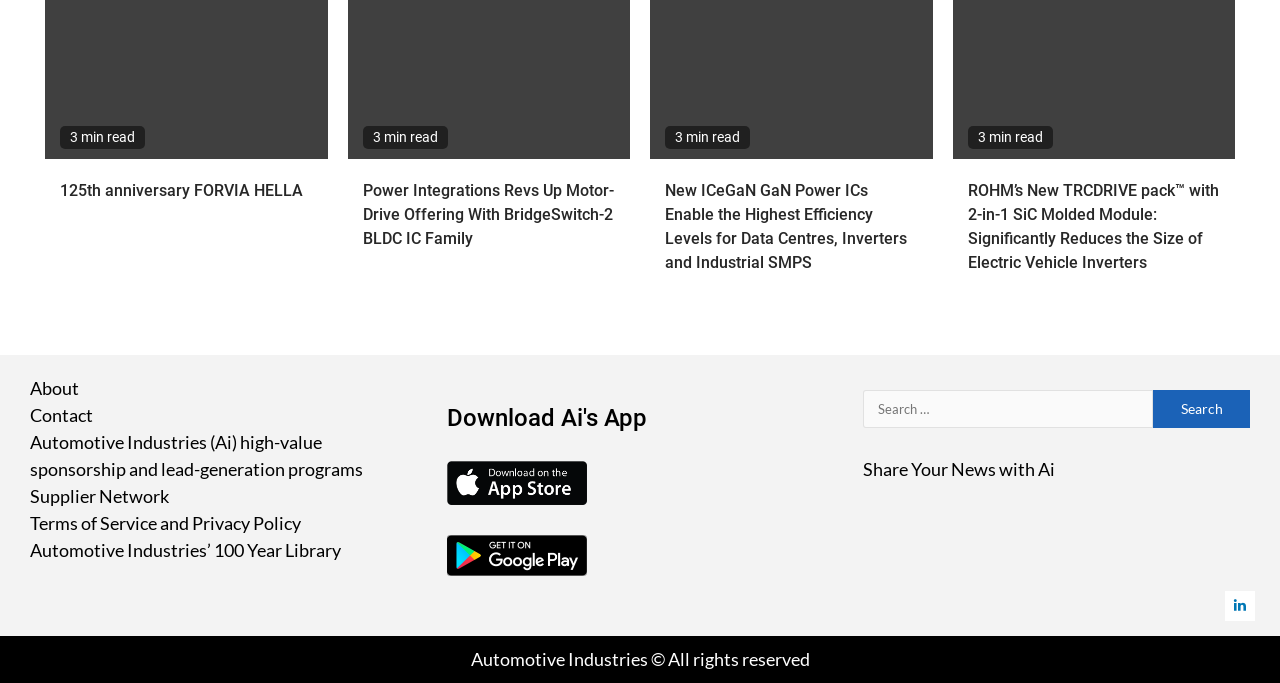Please specify the coordinates of the bounding box for the element that should be clicked to carry out this instruction: "Share Your News with Ai". The coordinates must be four float numbers between 0 and 1, formatted as [left, top, right, bottom].

[0.674, 0.67, 0.824, 0.703]